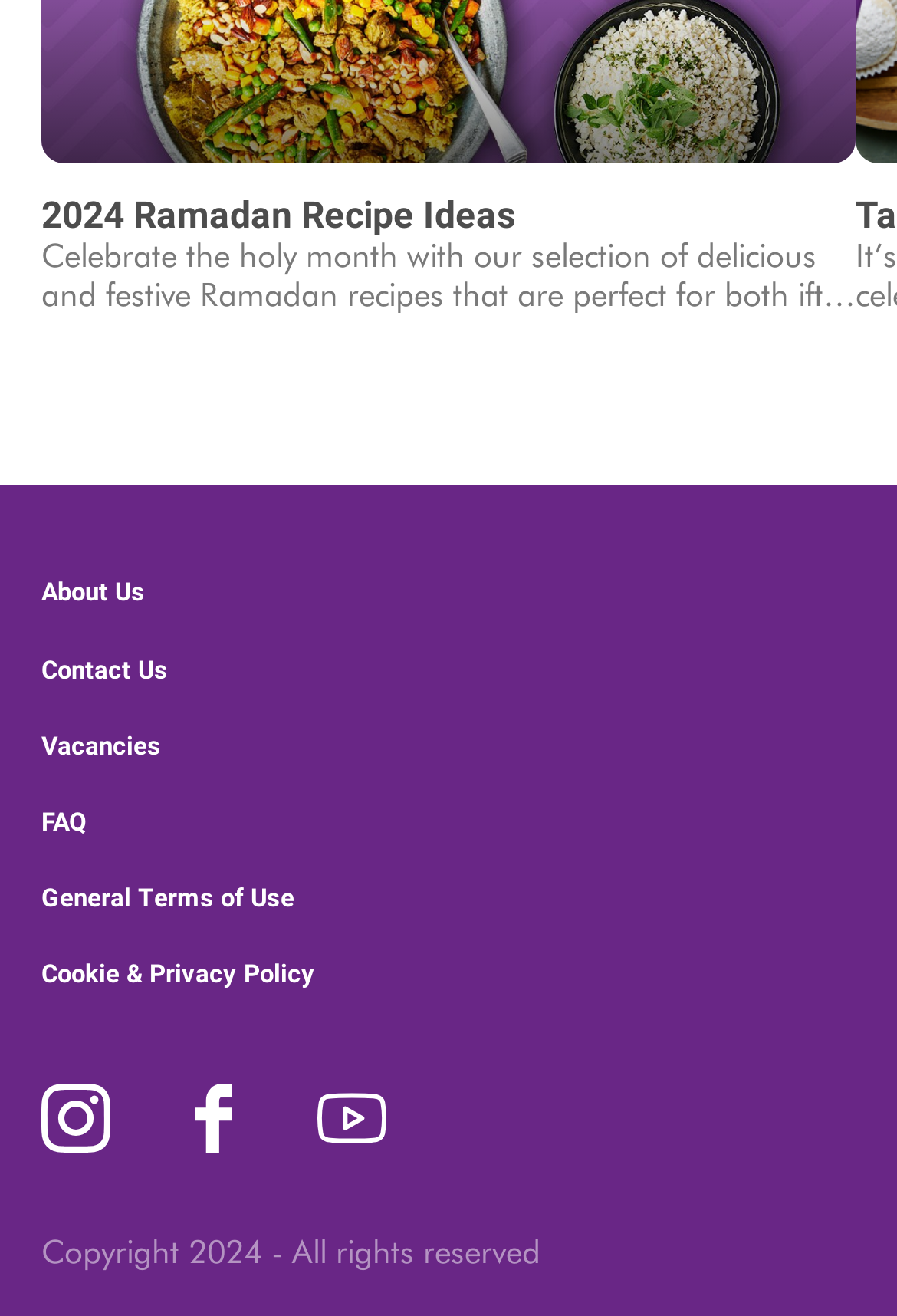Using the description: "General Terms of Use", determine the UI element's bounding box coordinates. Ensure the coordinates are in the format of four float numbers between 0 and 1, i.e., [left, top, right, bottom].

[0.046, 0.672, 0.328, 0.694]